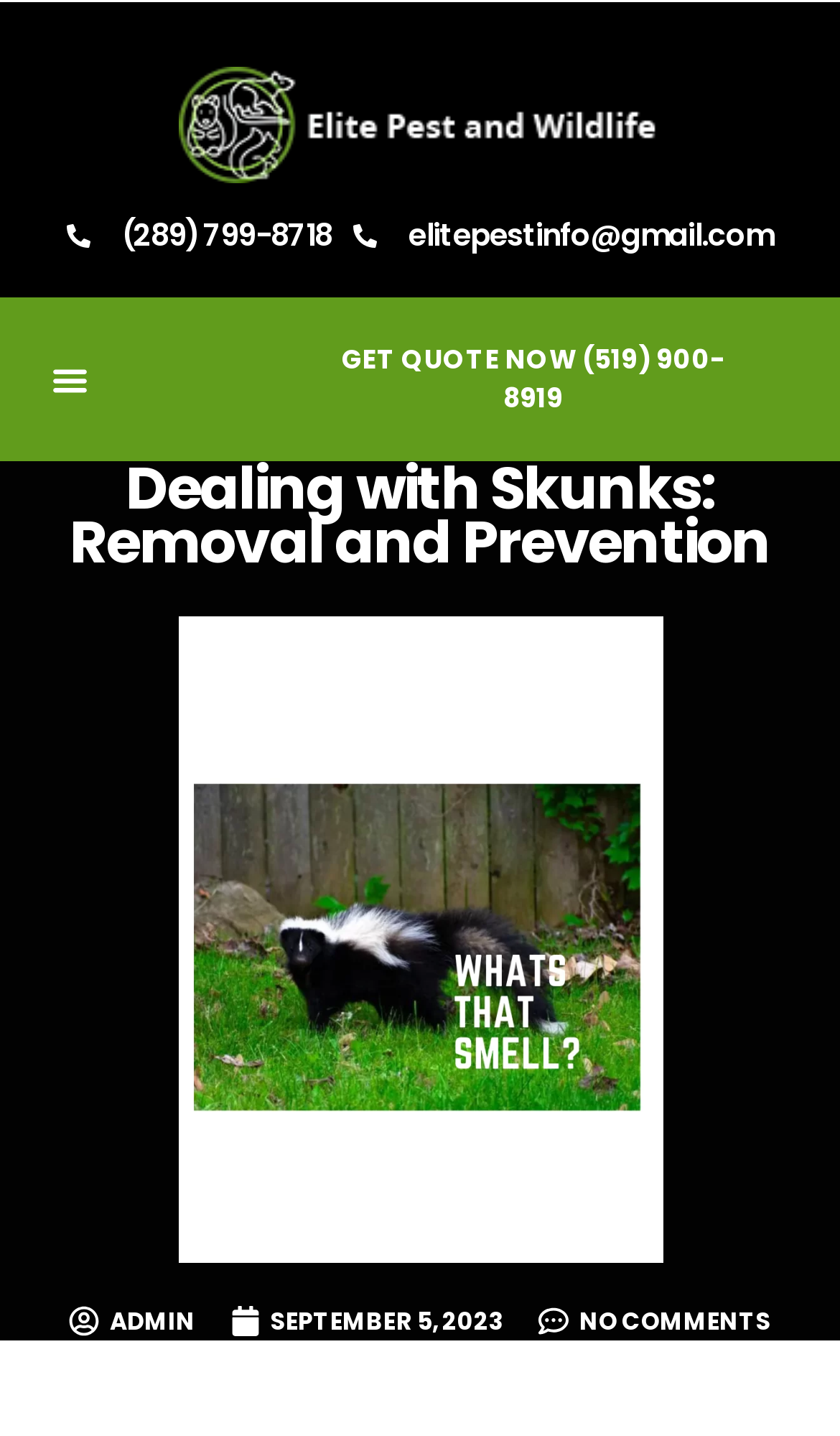Can you pinpoint the bounding box coordinates for the clickable element required for this instruction: "click the Elite Pest Logo"? The coordinates should be four float numbers between 0 and 1, i.e., [left, top, right, bottom].

[0.213, 0.047, 0.787, 0.128]